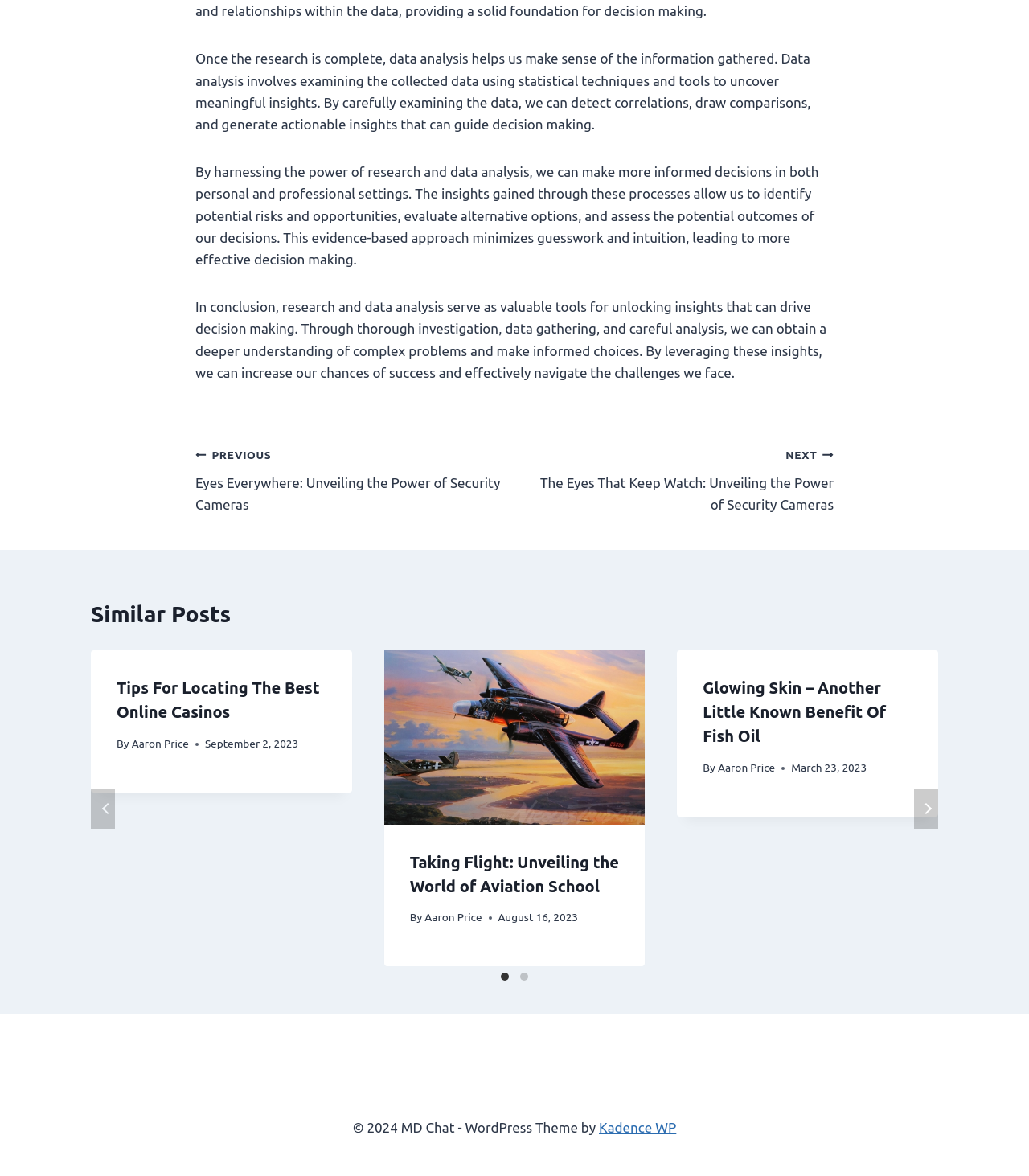Find the bounding box coordinates for the HTML element described in this sentence: "aria-label="Carousel Page 2"". Provide the coordinates as four float numbers between 0 and 1, in the format [left, top, right, bottom].

[0.5, 0.822, 0.519, 0.839]